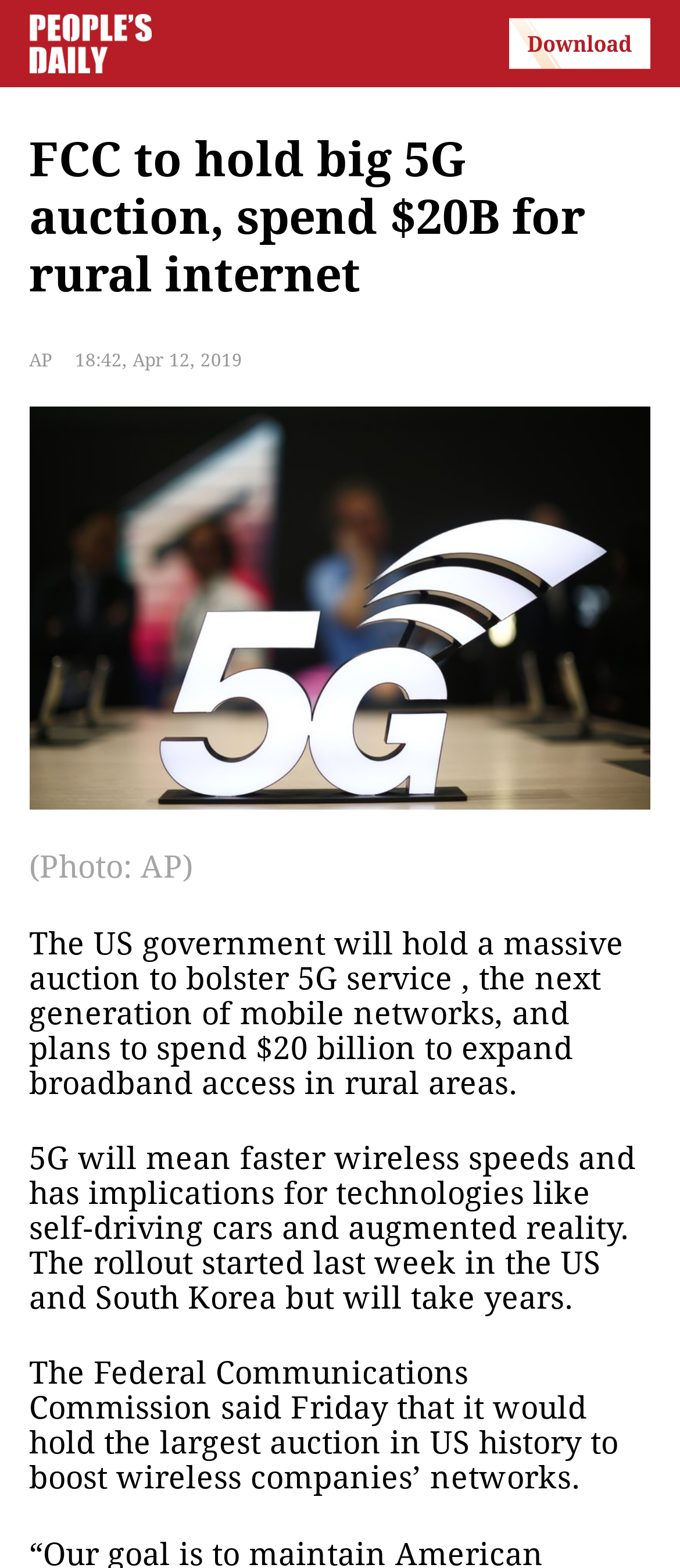Write an elaborate caption that captures the essence of the webpage.

The webpage appears to be a news article about the US government's plans to hold a massive auction to improve 5G service and expand broadband access in rural areas. 

At the top of the page, there is a large image that spans almost the entire width, with a smaller image on the left side. Below the images, there is a headline that reads "FCC to hold big 5G auction, spend $20B for rural internet". 

To the right of the headline, there is a credit "AP" and a timestamp "18:42, Apr 12, 2019". Below this, there is another image that takes up most of the width of the page. 

The main article begins with a caption "(Photo: AP)" followed by a paragraph of text that explains the government's plans to hold an auction to bolster 5G service and expand broadband access in rural areas. 

Below this, there are two more paragraphs of text that discuss the implications of 5G technology and the rollout of the service in the US and South Korea. The final paragraph mentions the Federal Communications Commission's plans to hold the largest auction in US history to boost wireless companies' networks.